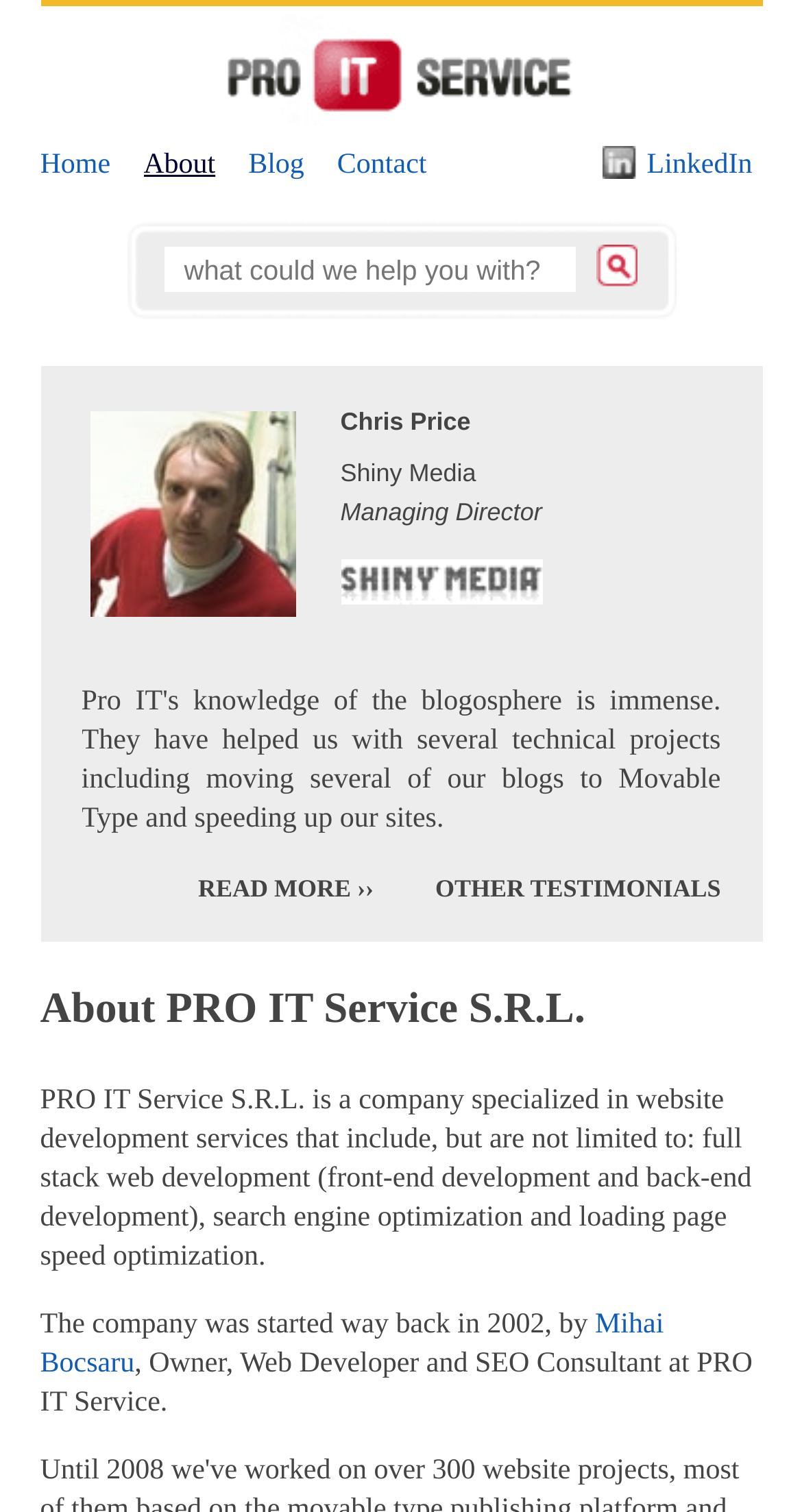Provide the bounding box coordinates for the area that should be clicked to complete the instruction: "read other testimonials".

[0.543, 0.578, 0.899, 0.597]